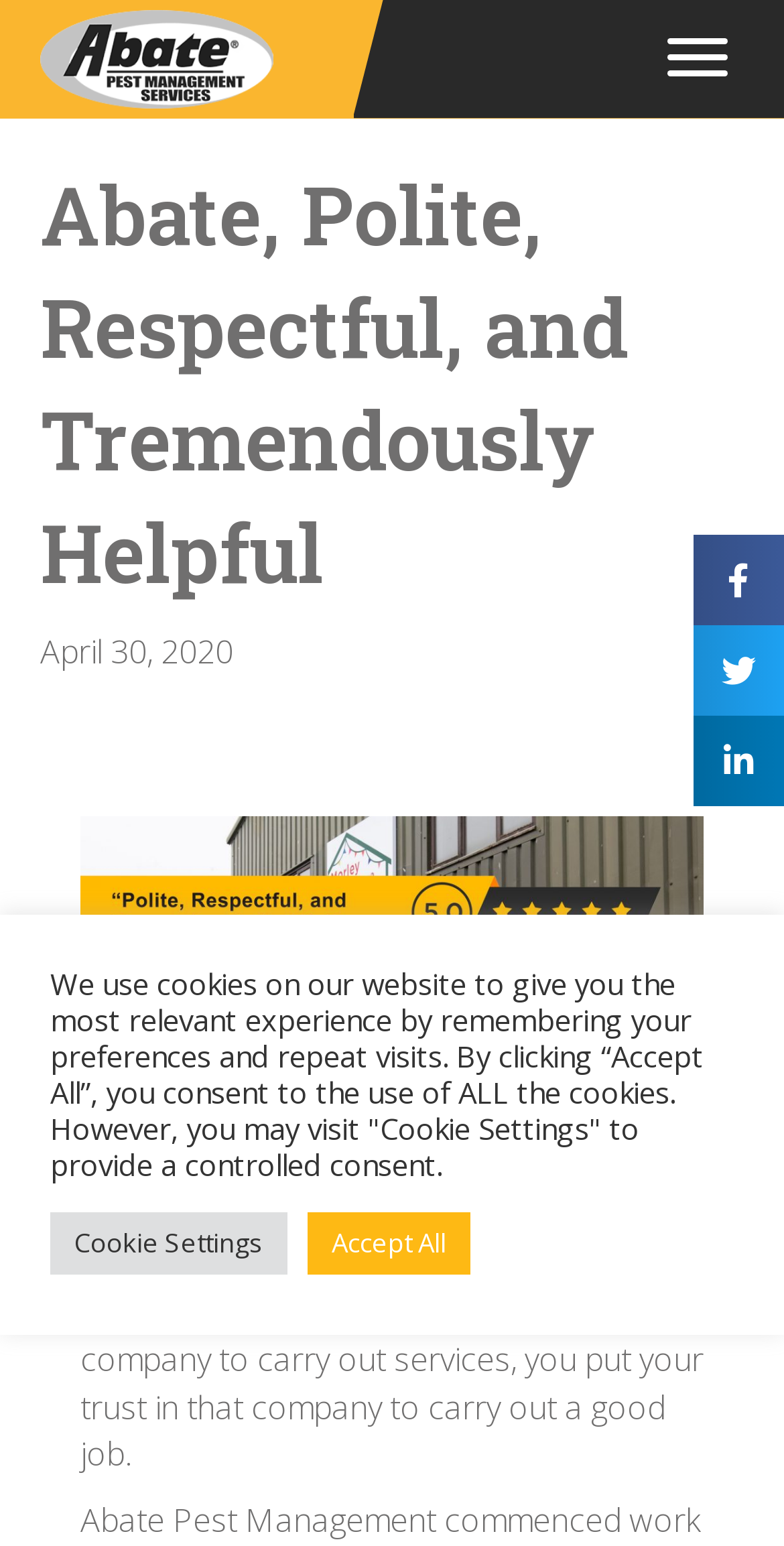Using the provided element description "alt="abate logo" title="abate logo"", determine the bounding box coordinates of the UI element.

[0.051, 0.022, 0.349, 0.05]